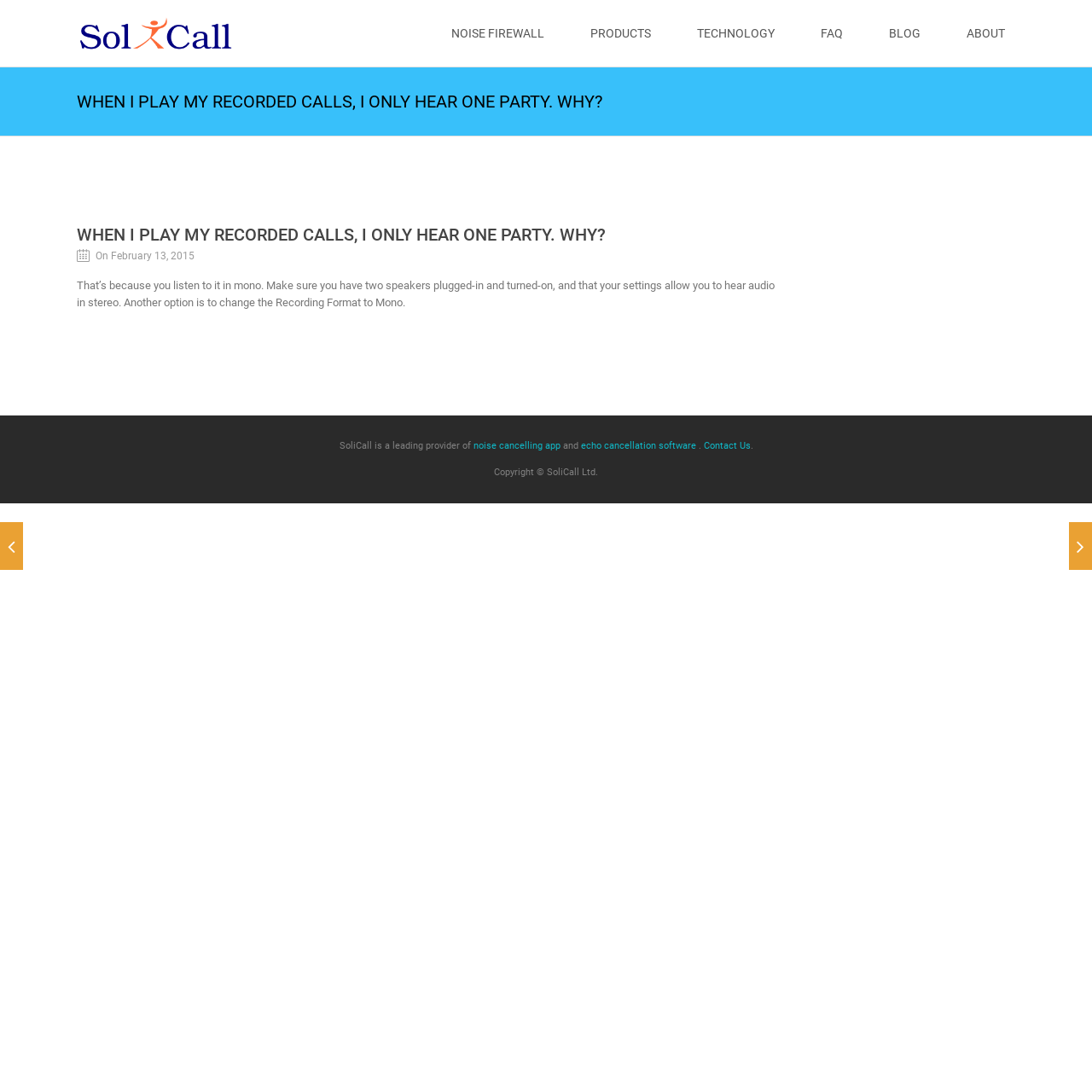What is the company name of SoliCall?
Using the screenshot, give a one-word or short phrase answer.

SoliCall Ltd.